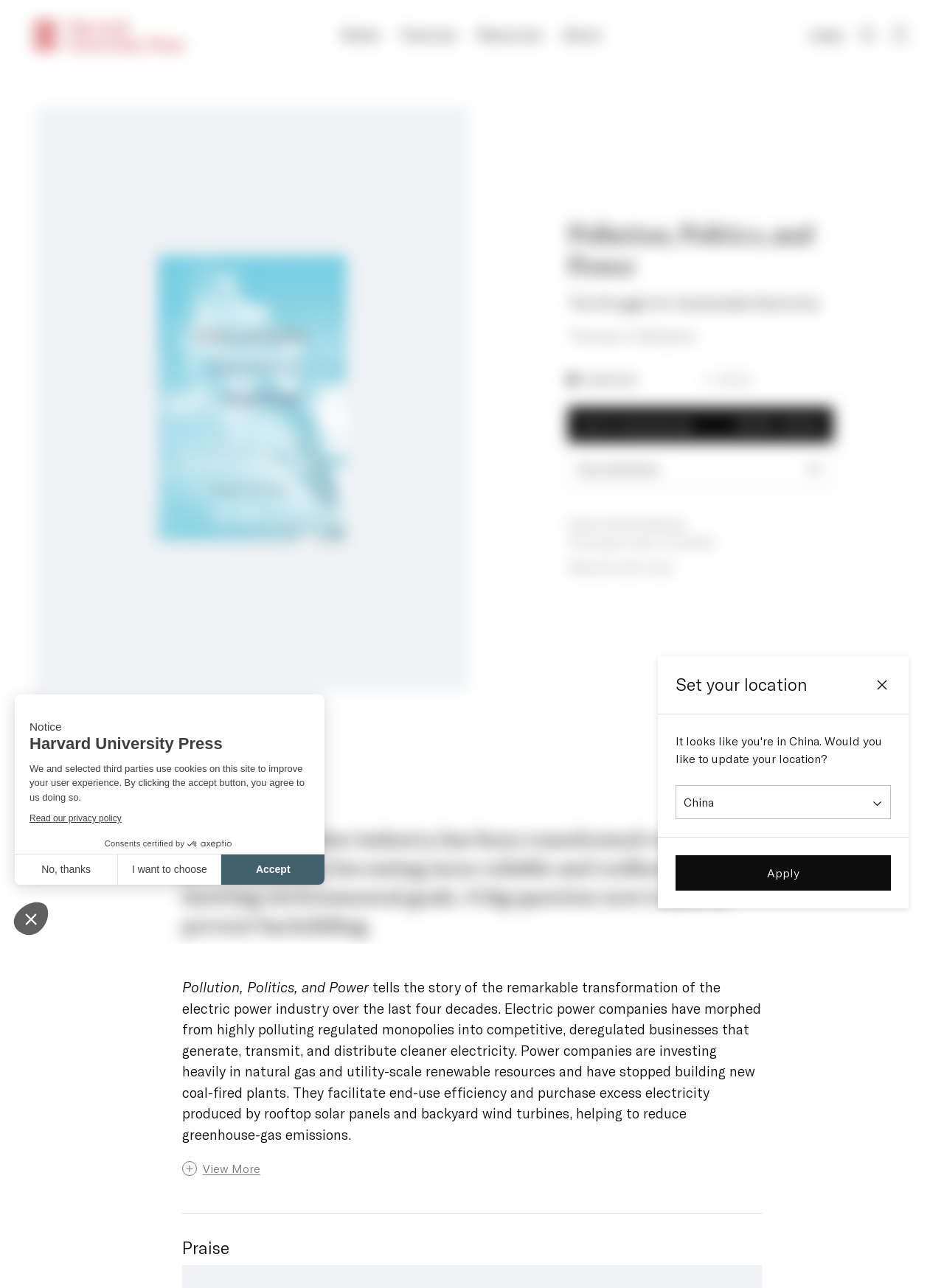Locate the UI element that matches the description Buy elsewhere in the webpage screenshot. Return the bounding box coordinates in the format (top-left x, top-left y, bottom-right x, bottom-right y), with values ranging from 0 to 1.

[0.602, 0.35, 0.883, 0.378]